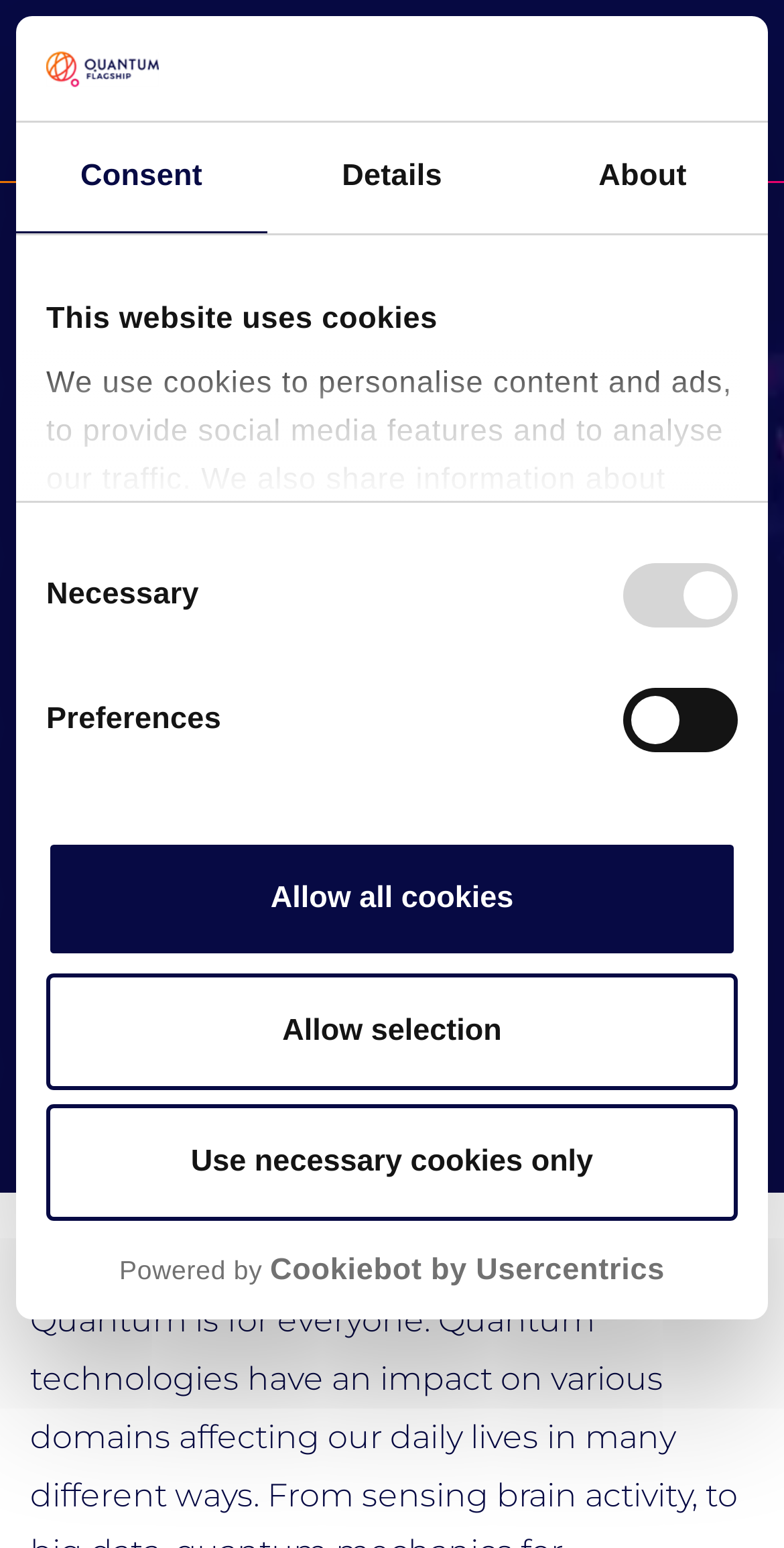Please pinpoint the bounding box coordinates for the region I should click to adhere to this instruction: "Click the 'Use necessary cookies only' button".

[0.059, 0.713, 0.941, 0.789]